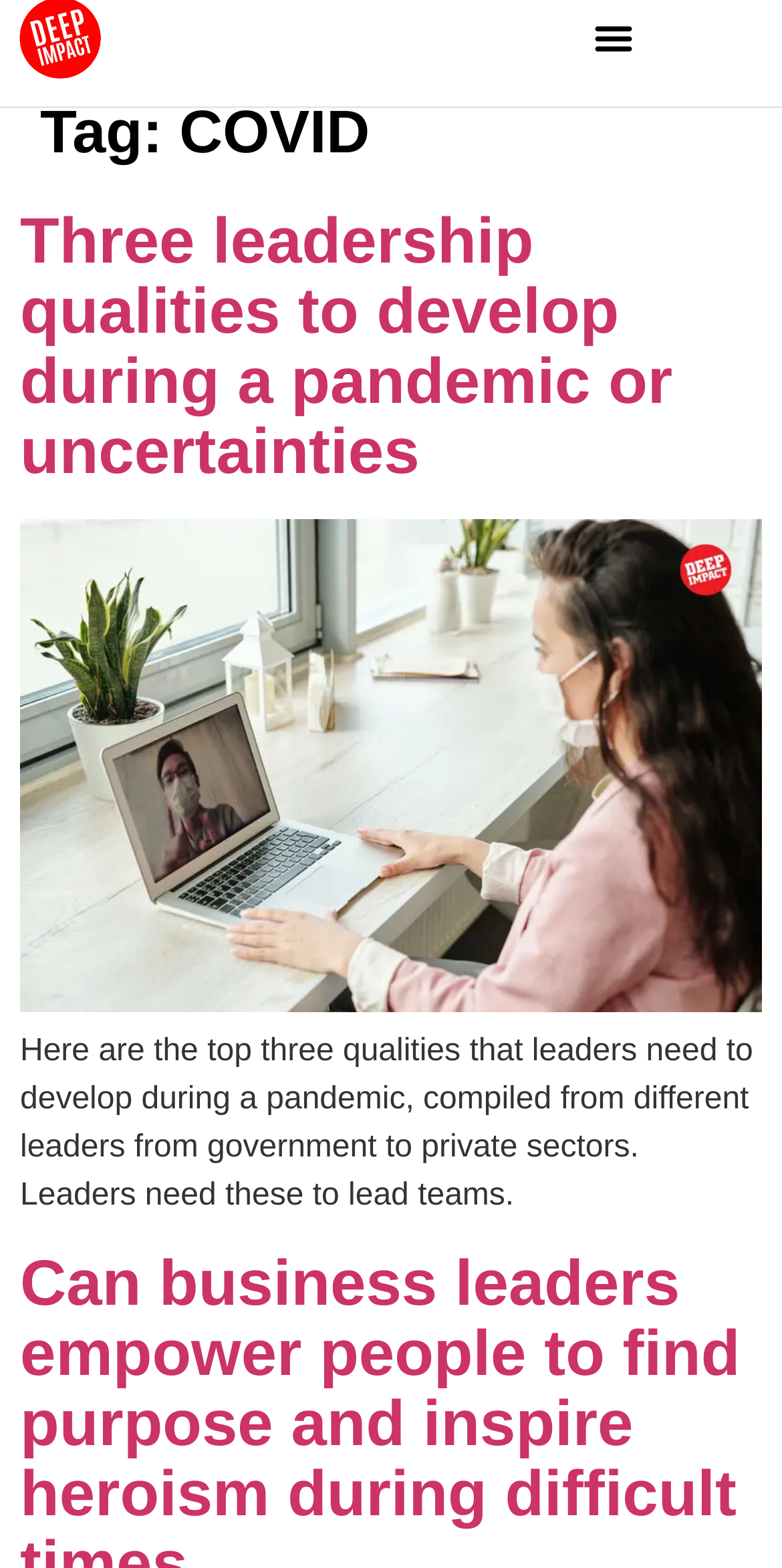How many links are there in the article?
Could you please answer the question thoroughly and with as much detail as possible?

By examining the webpage, I found two links in the article, one with the text 'Three leadership qualities to develop during a pandemic or uncertainties' and another with the text 'Leadership qualities needed during pandemic and uncertainties'.